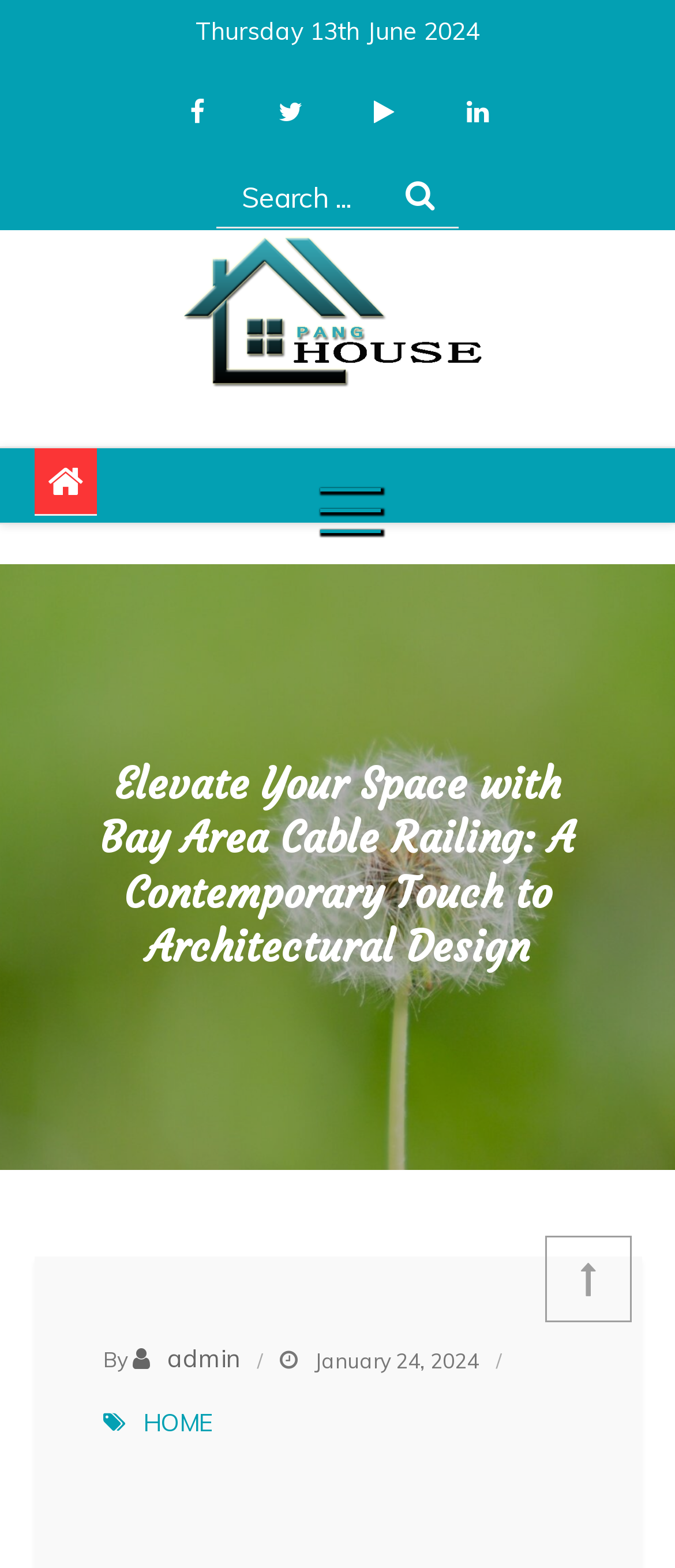What is the purpose of the search box?
Please give a well-detailed answer to the question.

I found a search box on the webpage with a bounding box coordinate of [0.32, 0.107, 0.68, 0.146] and a label 'Search for:'. This suggests that the purpose of the search box is to allow users to search for specific content on the webpage.